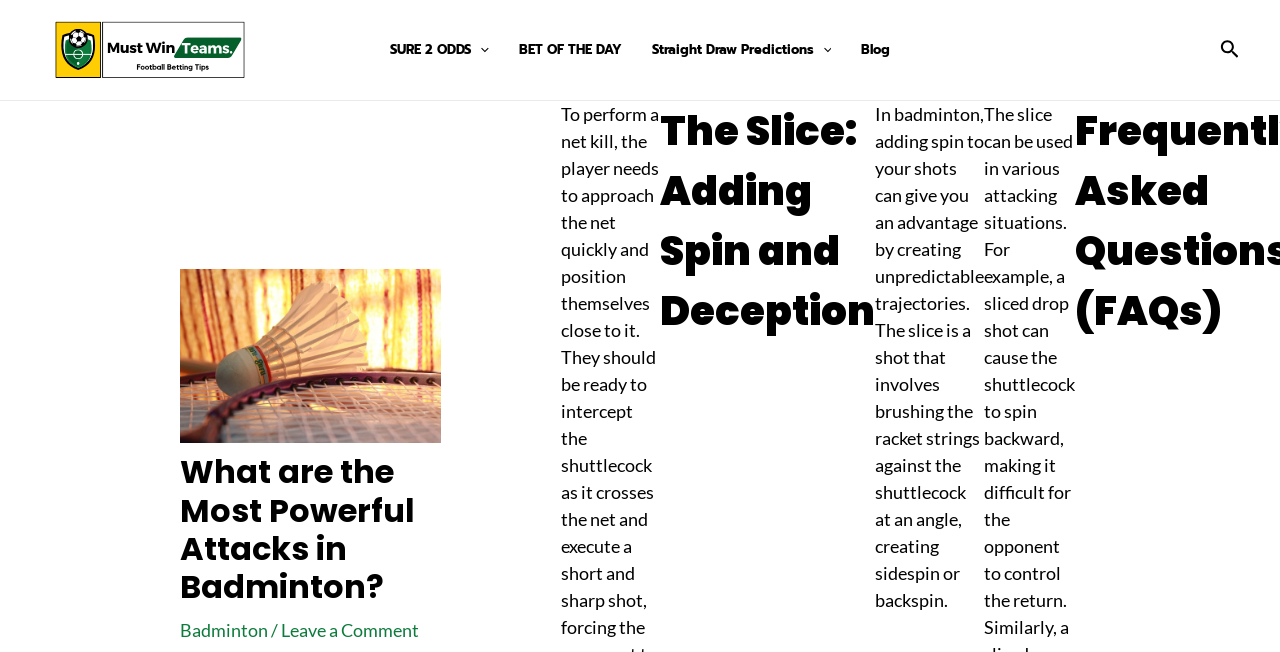Give a short answer using one word or phrase for the question:
What is the purpose of the slice shot in badminton?

To create unpredictable trajectories